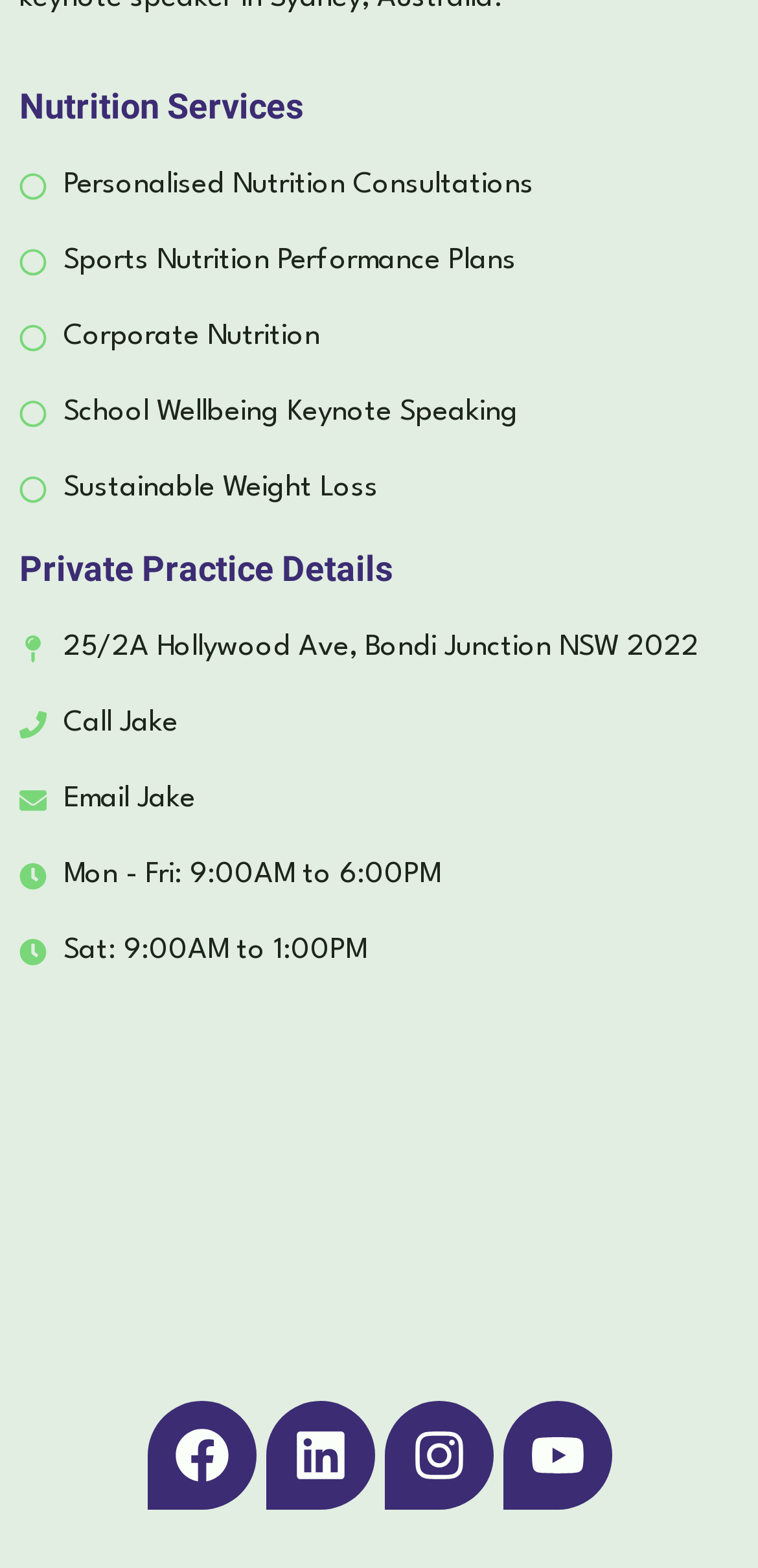Extract the bounding box coordinates for the UI element described as: "Linkedin".

[0.35, 0.893, 0.494, 0.962]